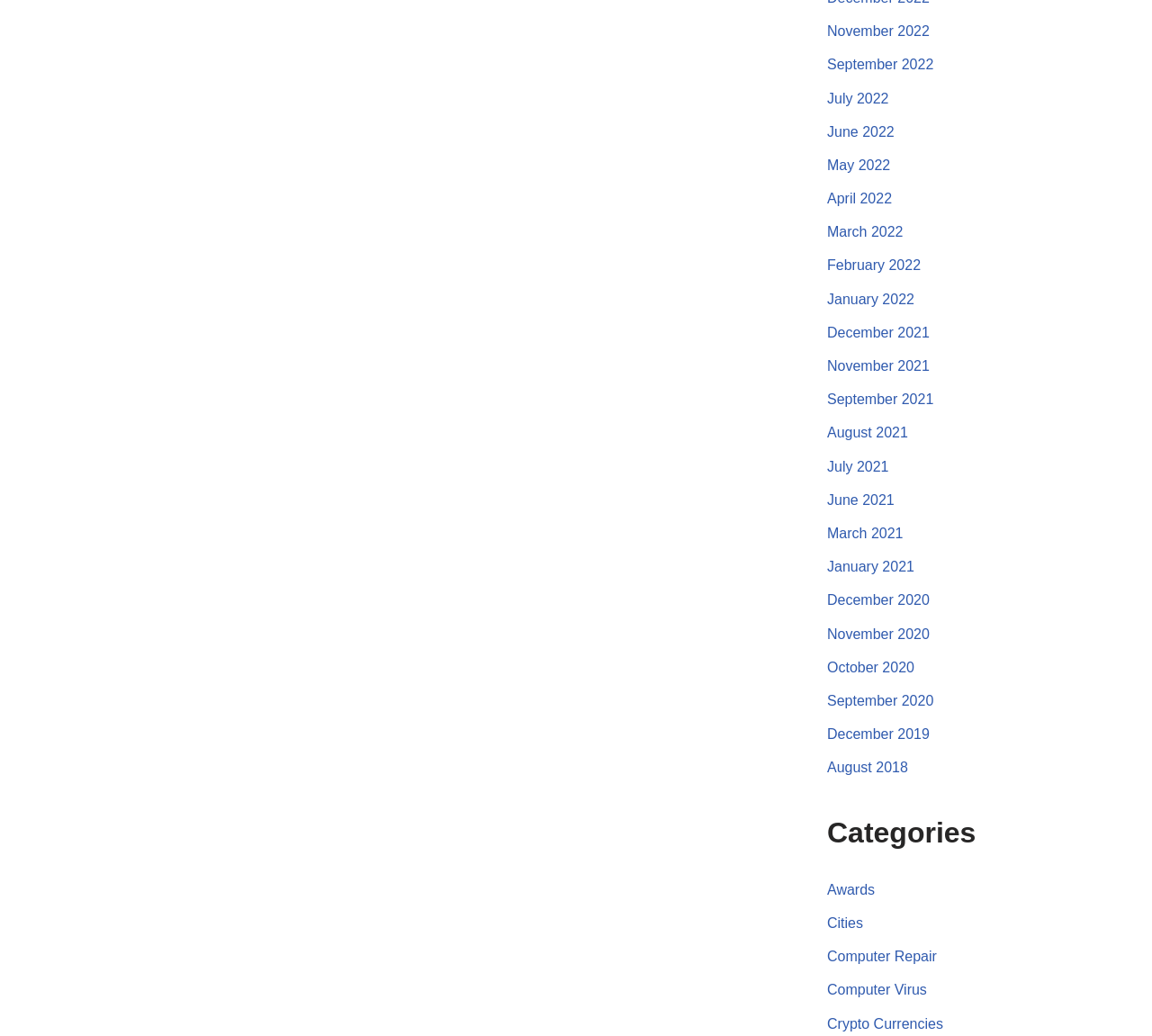Please identify the bounding box coordinates of the clickable region that I should interact with to perform the following instruction: "View the post about Why is my adult male cat aggressively licking my new male kitten?". The coordinates should be expressed as four float numbers between 0 and 1, i.e., [left, top, right, bottom].

None